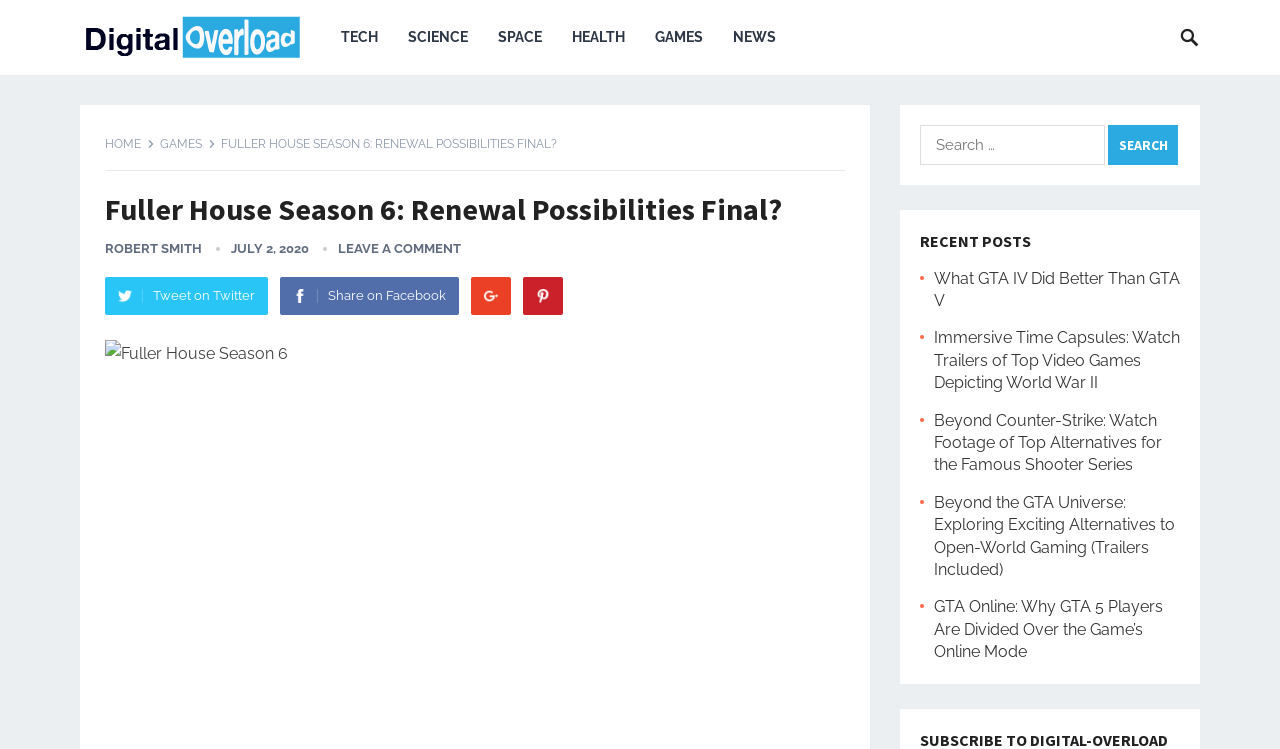What are the recent posts about?
Respond to the question with a single word or phrase according to the image.

Gaming